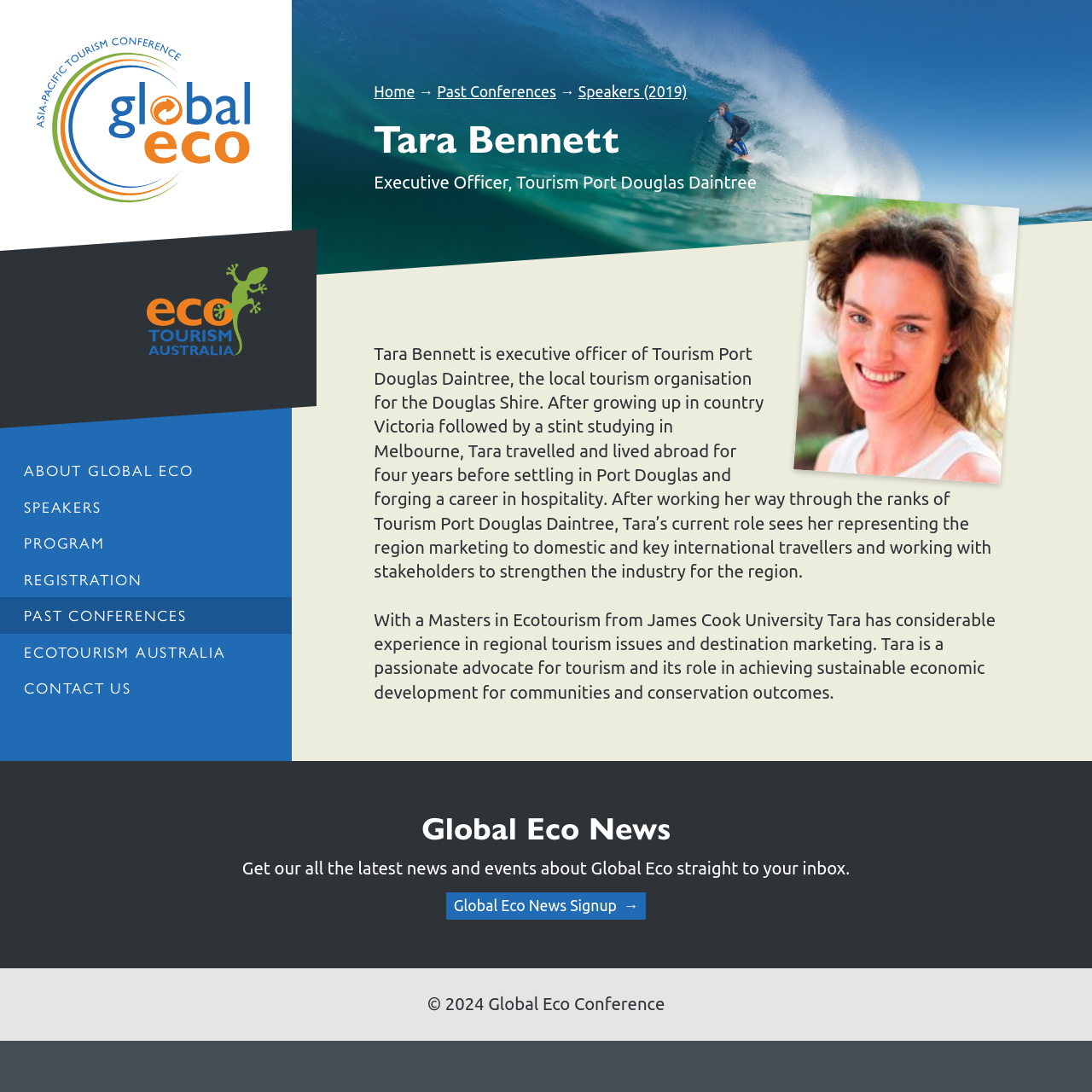Provide a short answer to the following question with just one word or phrase: What is the role of Tara Bennett?

Executive Officer